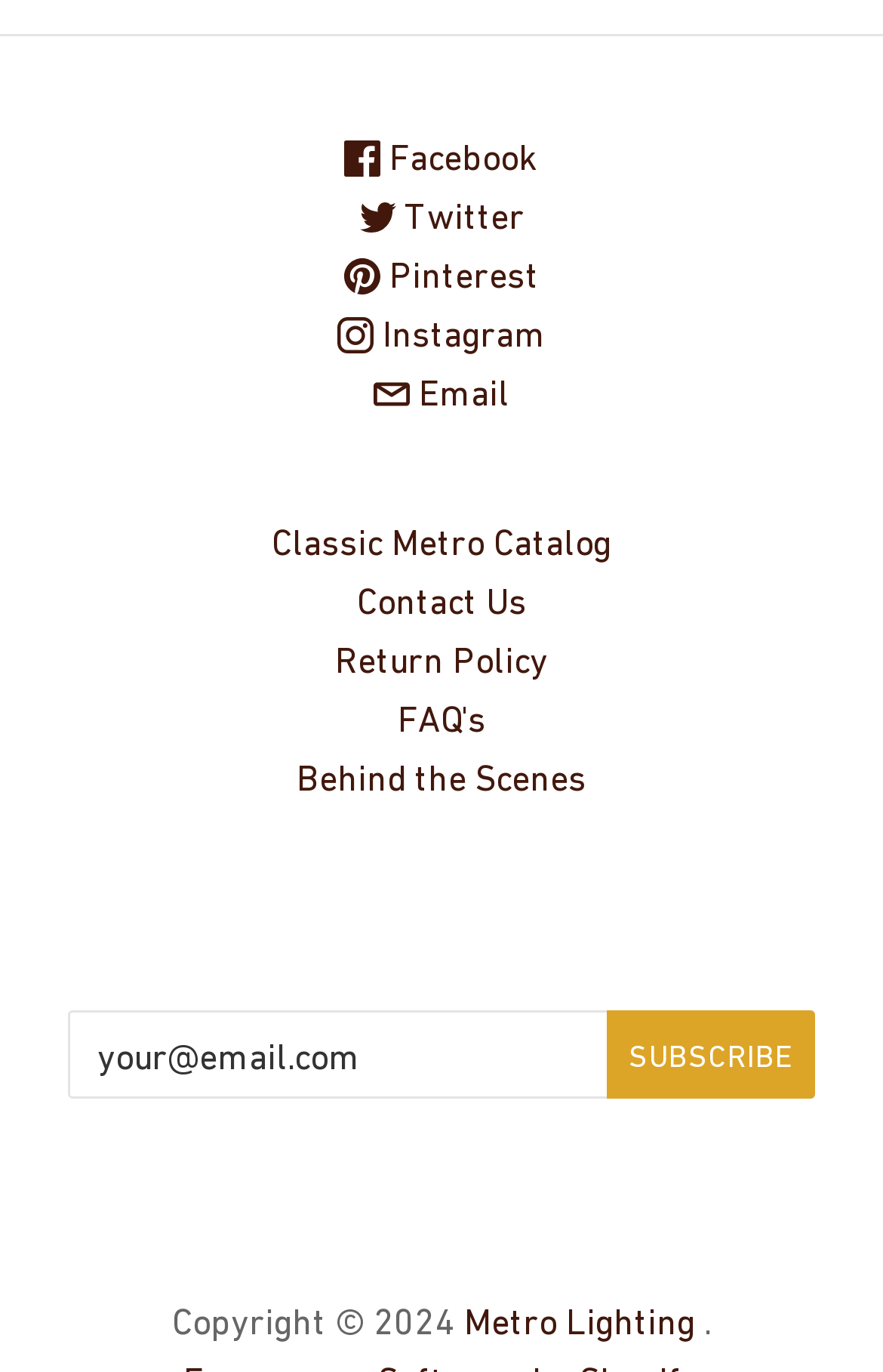How many links are available in the footer section?
Using the information presented in the image, please offer a detailed response to the question.

I counted the number of links available in the footer section, which are 'Metro Lighting' and 'Copyright © 2024'.